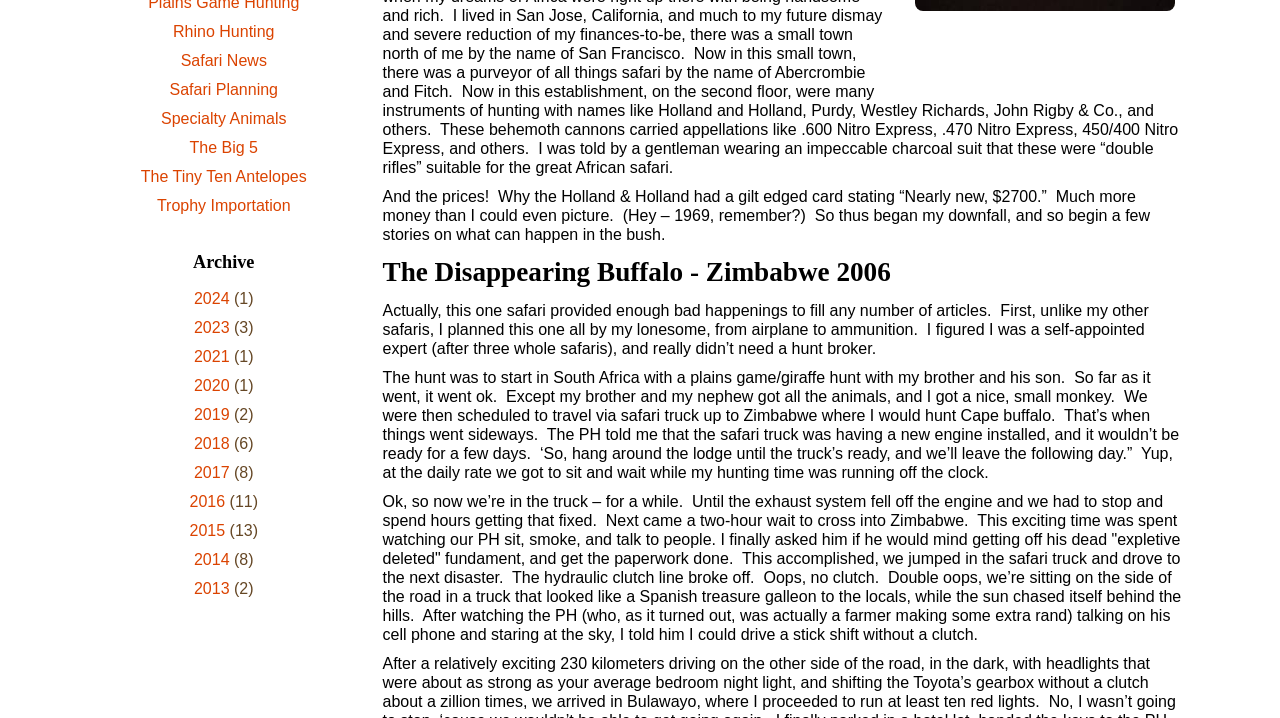Determine the bounding box coordinates for the HTML element mentioned in the following description: "The Tiny Ten Antelopes". The coordinates should be a list of four floats ranging from 0 to 1, represented as [left, top, right, bottom].

[0.074, 0.226, 0.275, 0.266]